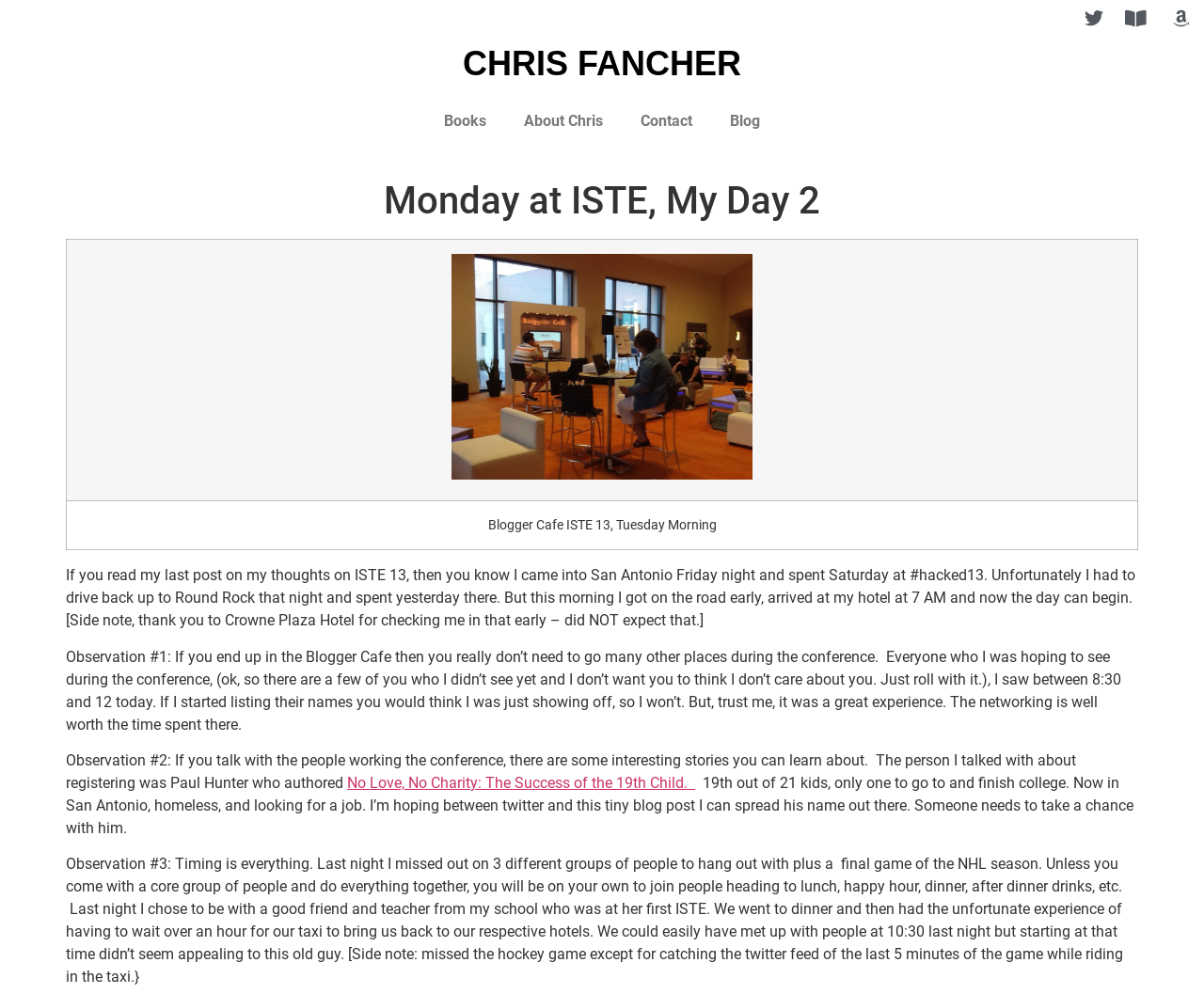With reference to the screenshot, provide a detailed response to the question below:
What is the author's name?

The author's name is mentioned in the heading 'CHRIS FANCHER' at the top of the webpage, and also in the link 'CHRIS FANCHER' below it.